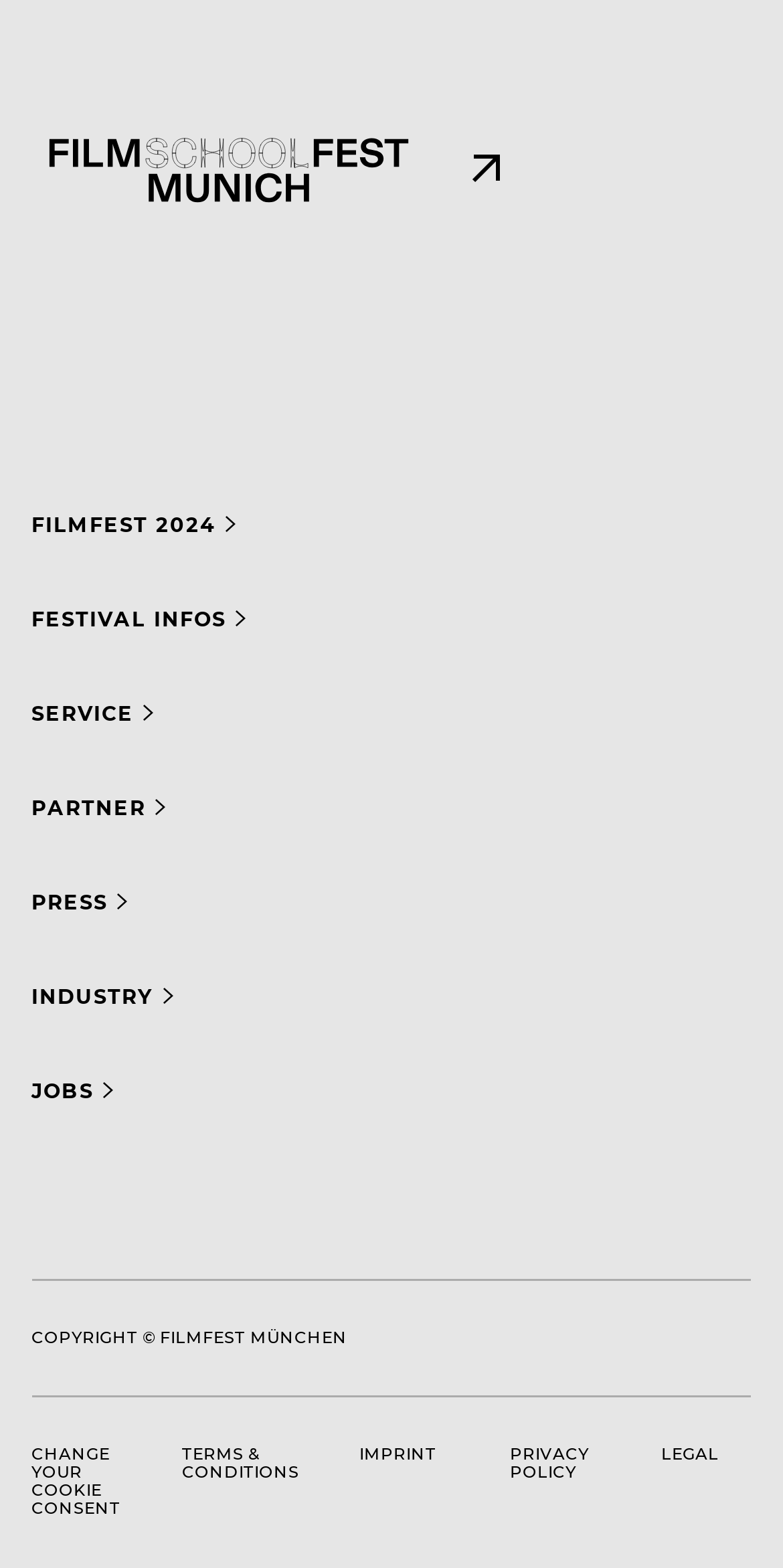Provide the bounding box coordinates of the HTML element this sentence describes: "TERMS & CONDITIONS".

[0.233, 0.912, 0.382, 0.956]